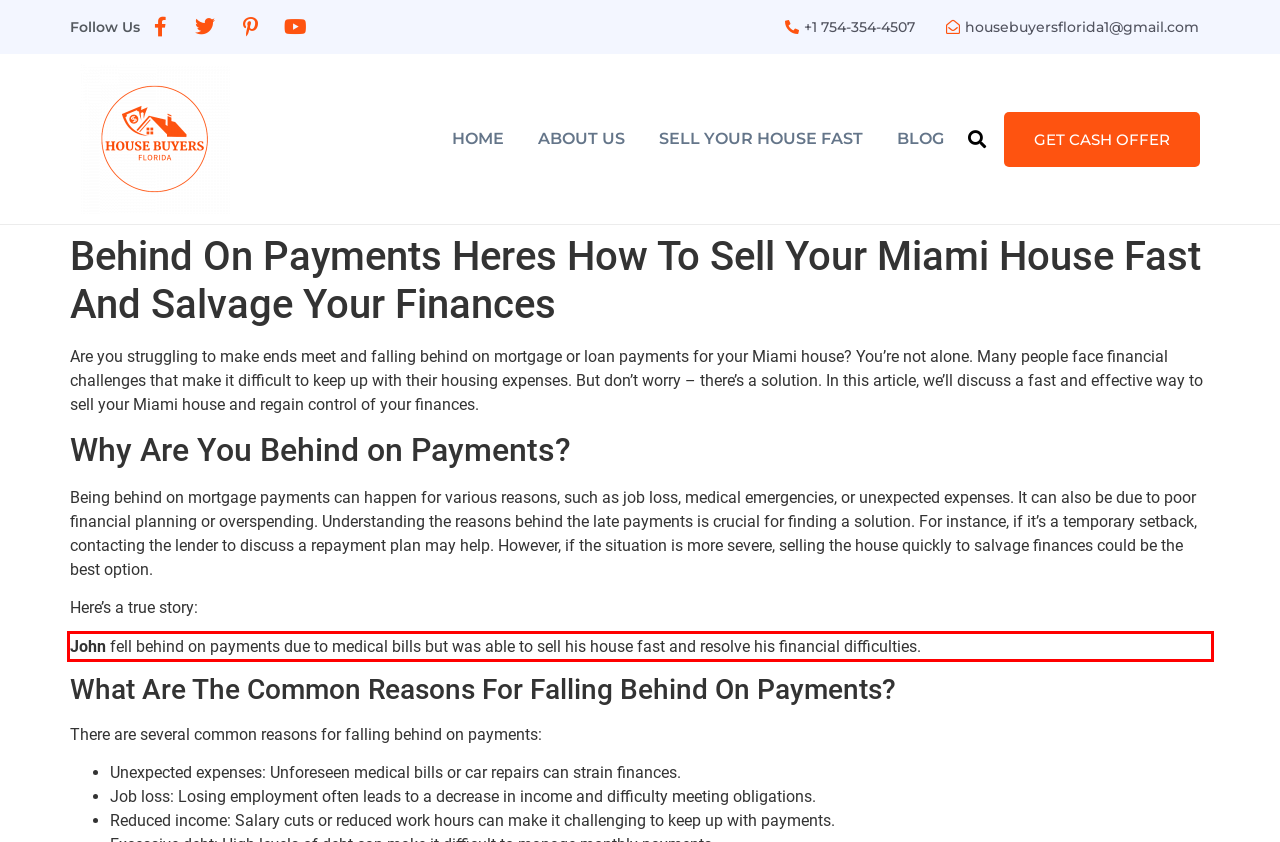There is a screenshot of a webpage with a red bounding box around a UI element. Please use OCR to extract the text within the red bounding box.

John fell behind on payments due to medical bills but was able to sell his house fast and resolve his financial difficulties.